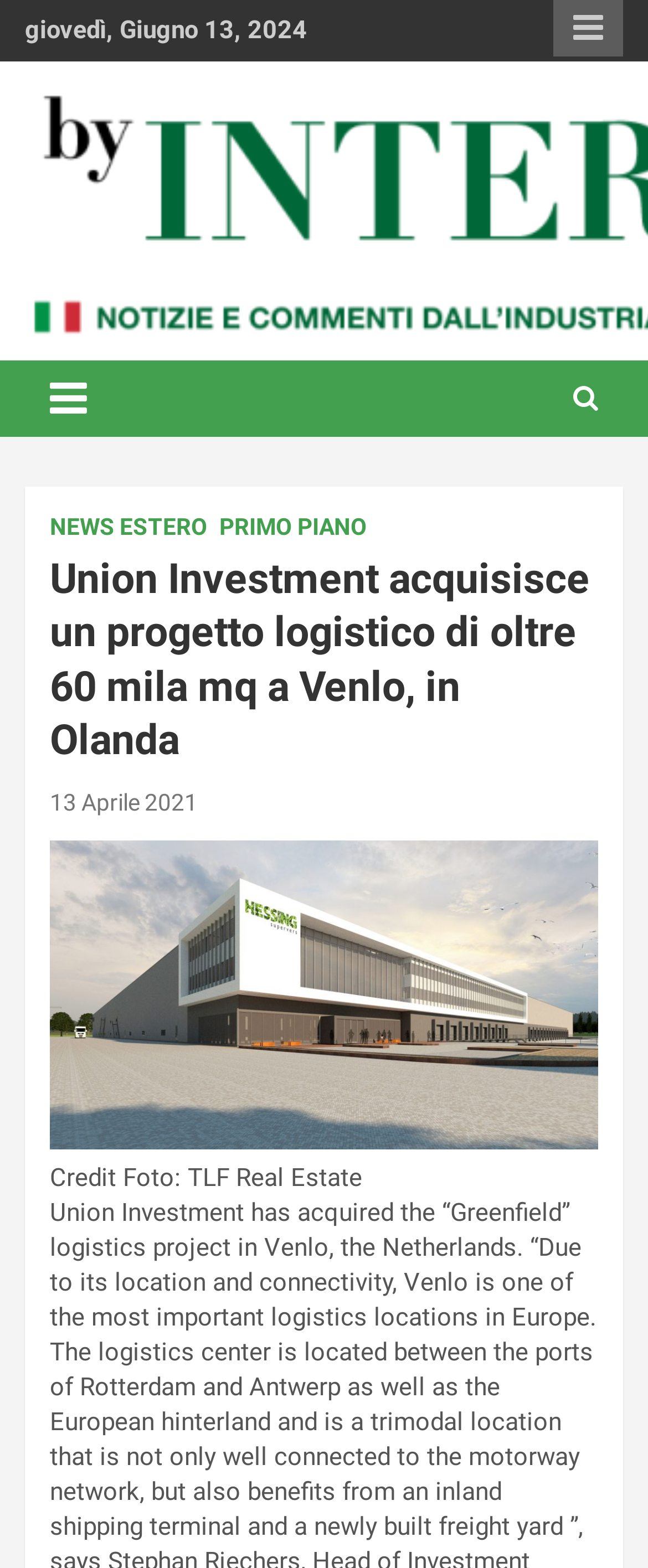Provide the bounding box coordinates, formatted as (top-left x, top-left y, bottom-right x, bottom-right y), with all values being floating point numbers between 0 and 1. Identify the bounding box of the UI element that matches the description: 13 Aprile 2021

[0.077, 0.503, 0.305, 0.52]